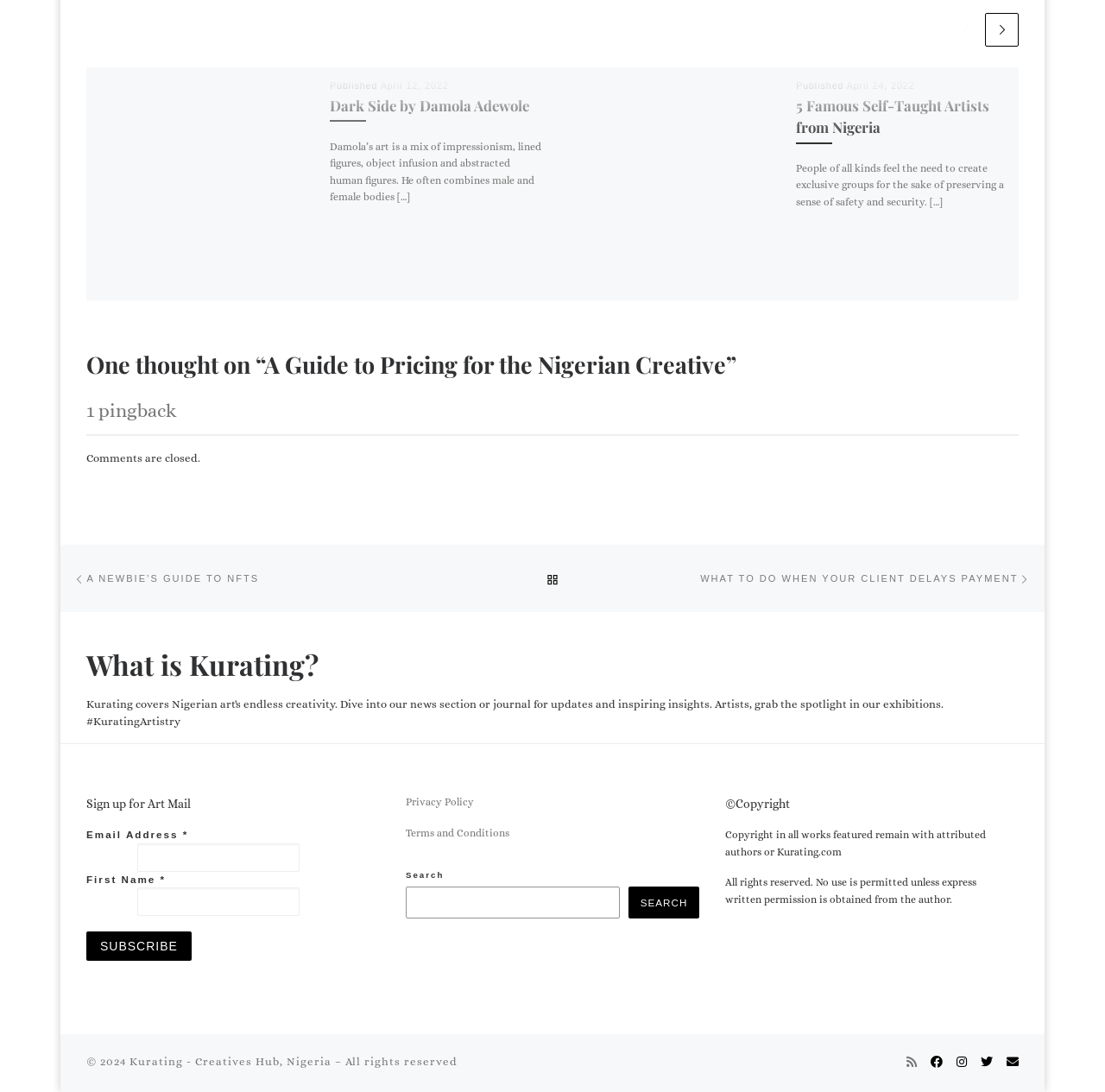Locate the bounding box coordinates of the UI element described by: "Search". Provide the coordinates as four float numbers between 0 and 1, formatted as [left, top, right, bottom].

[0.569, 0.812, 0.633, 0.841]